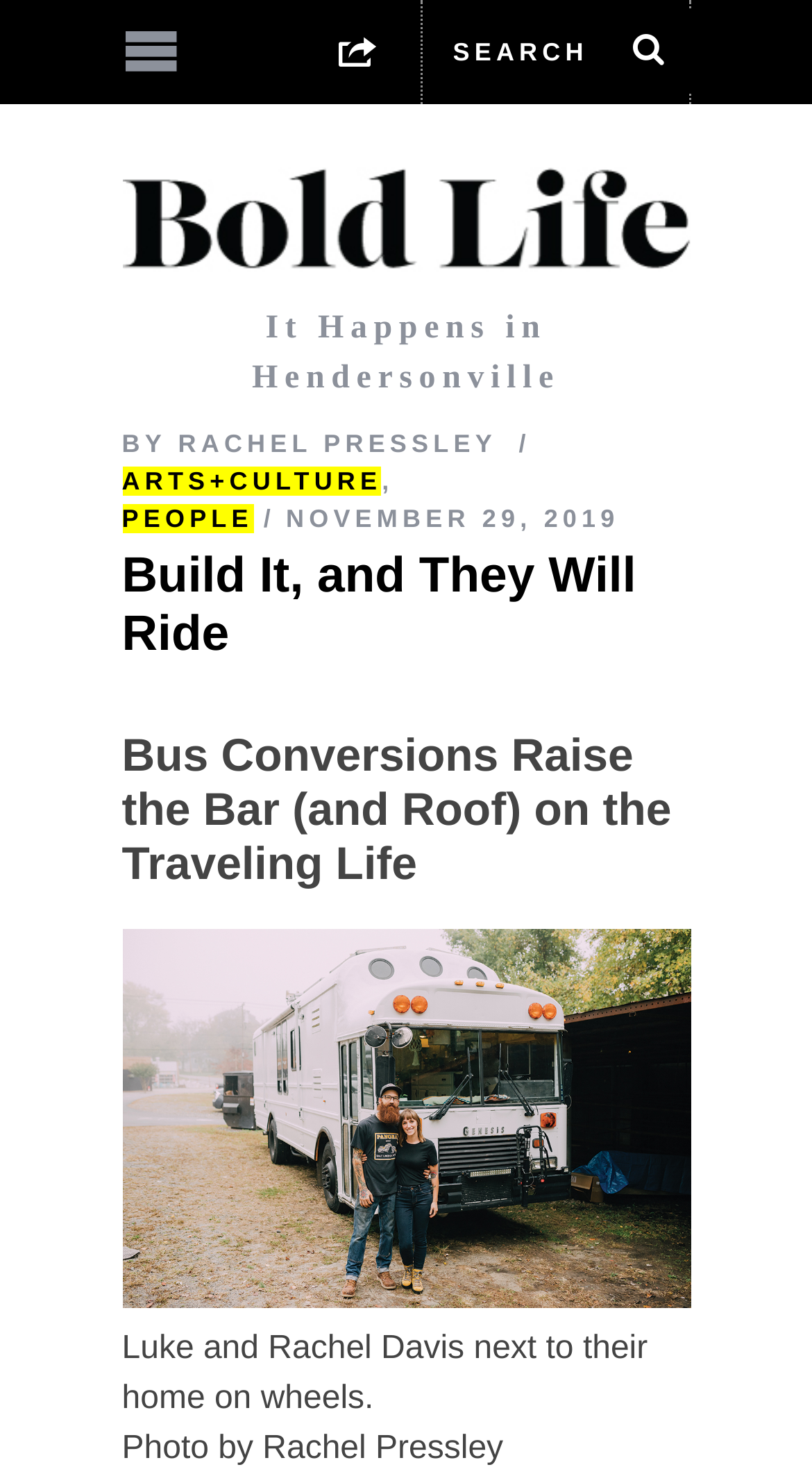Identify and extract the main heading from the webpage.

Build It, and They Will Ride